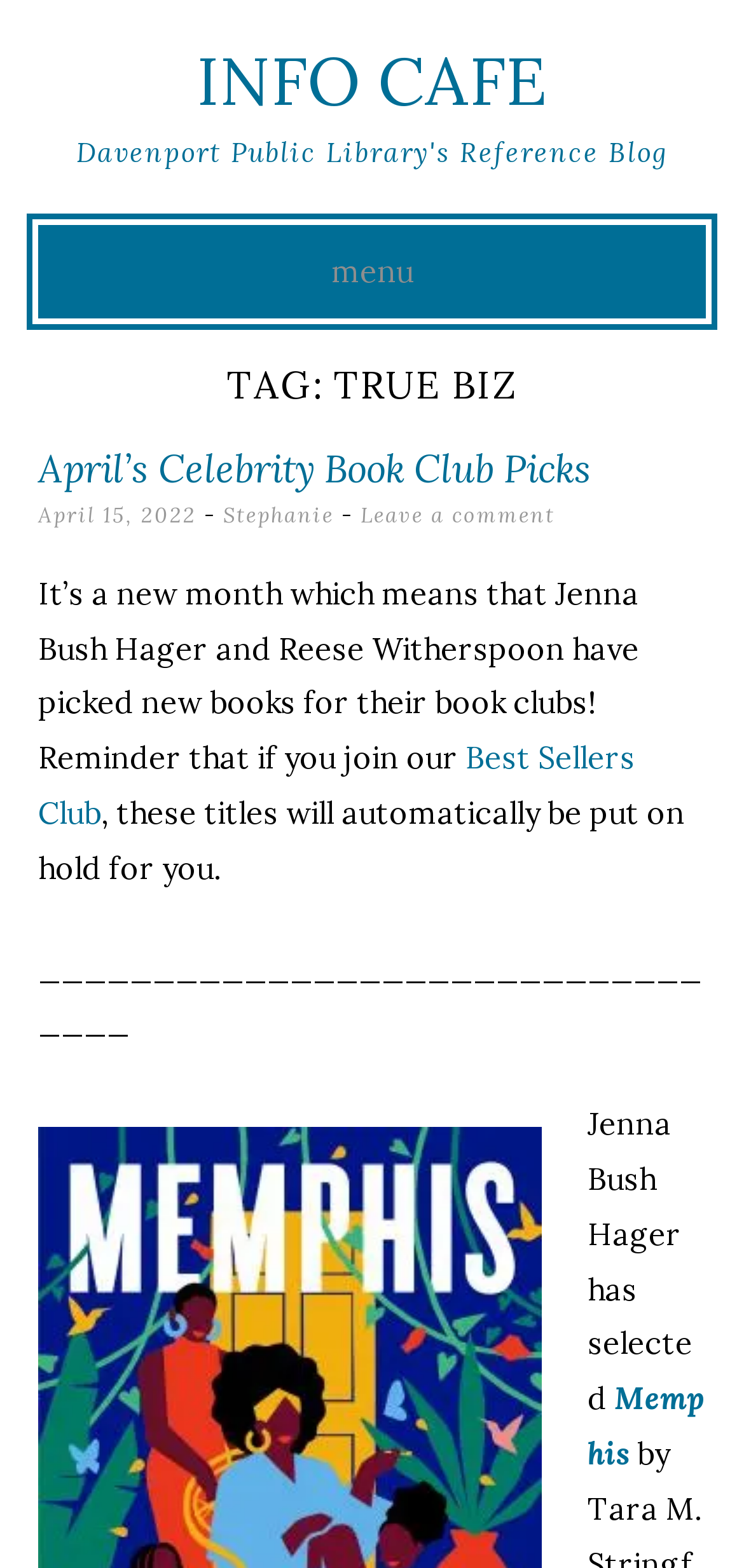Bounding box coordinates are specified in the format (top-left x, top-left y, bottom-right x, bottom-right y). All values are floating point numbers bounded between 0 and 1. Please provide the bounding box coordinate of the region this sentence describes: Menu

[0.406, 0.152, 0.594, 0.195]